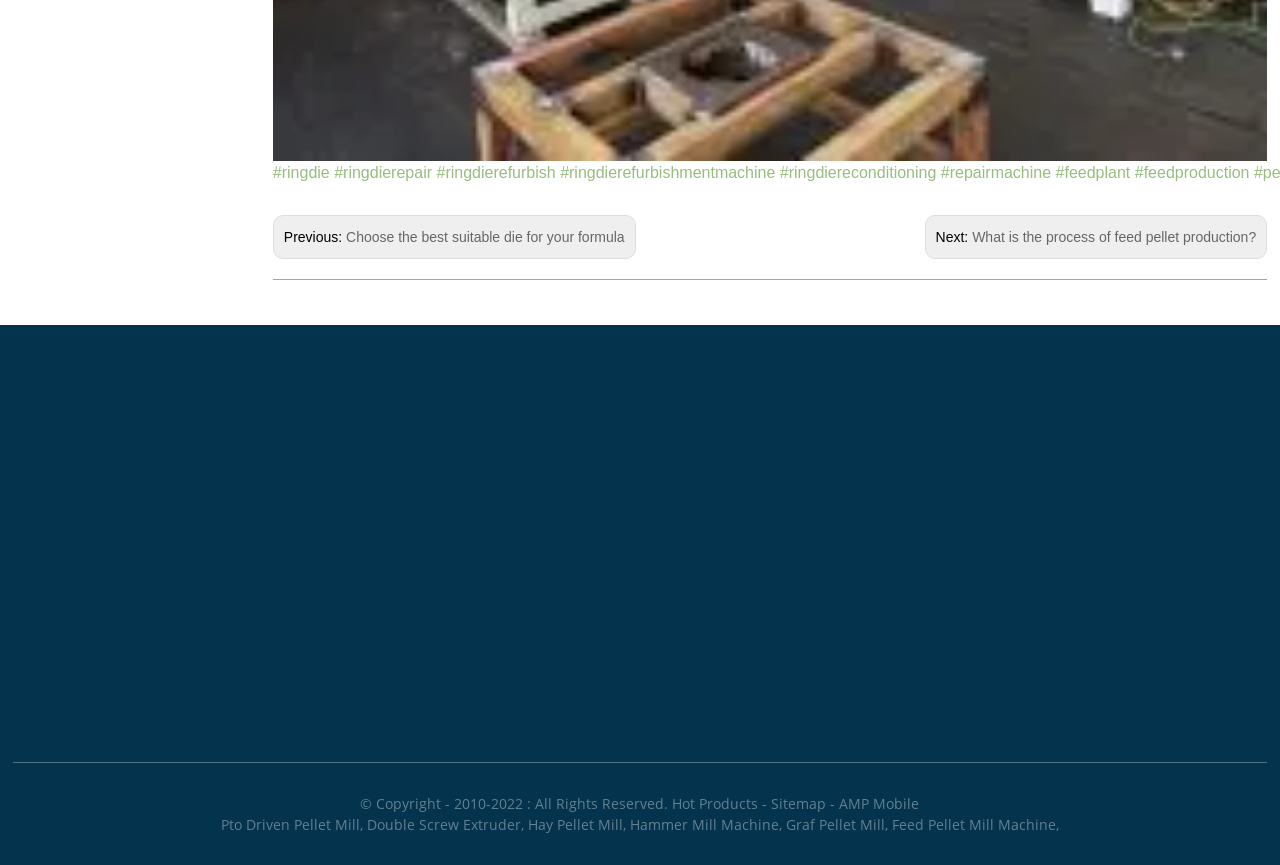What is the 'Choose the best suitable die for your formula' link about?
Your answer should be a single word or phrase derived from the screenshot.

Die selection